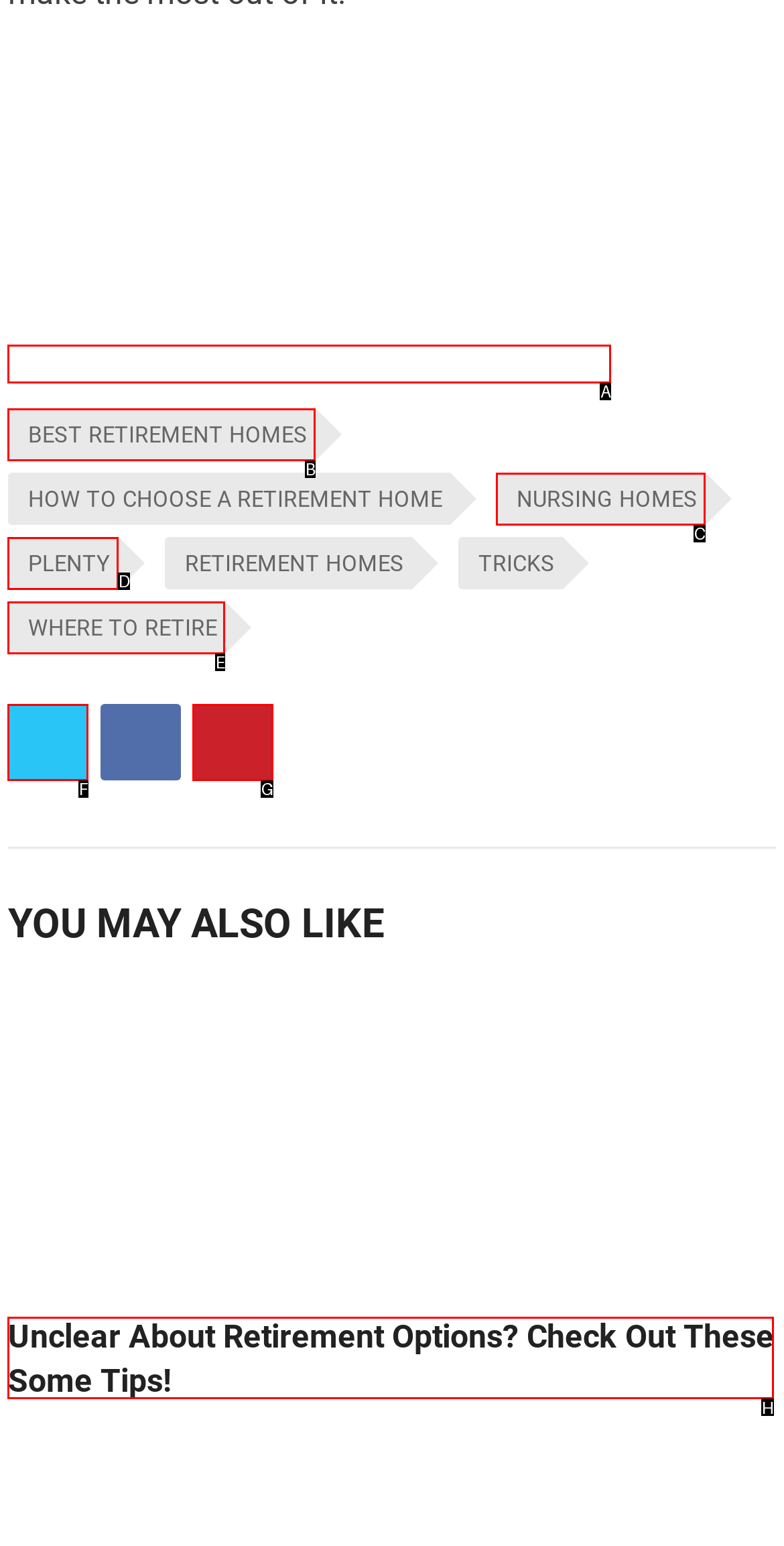Point out the letter of the HTML element you should click on to execute the task: Check out 'Unclear About Retirement Options? Check Out These Some Tips!' article
Reply with the letter from the given options.

H